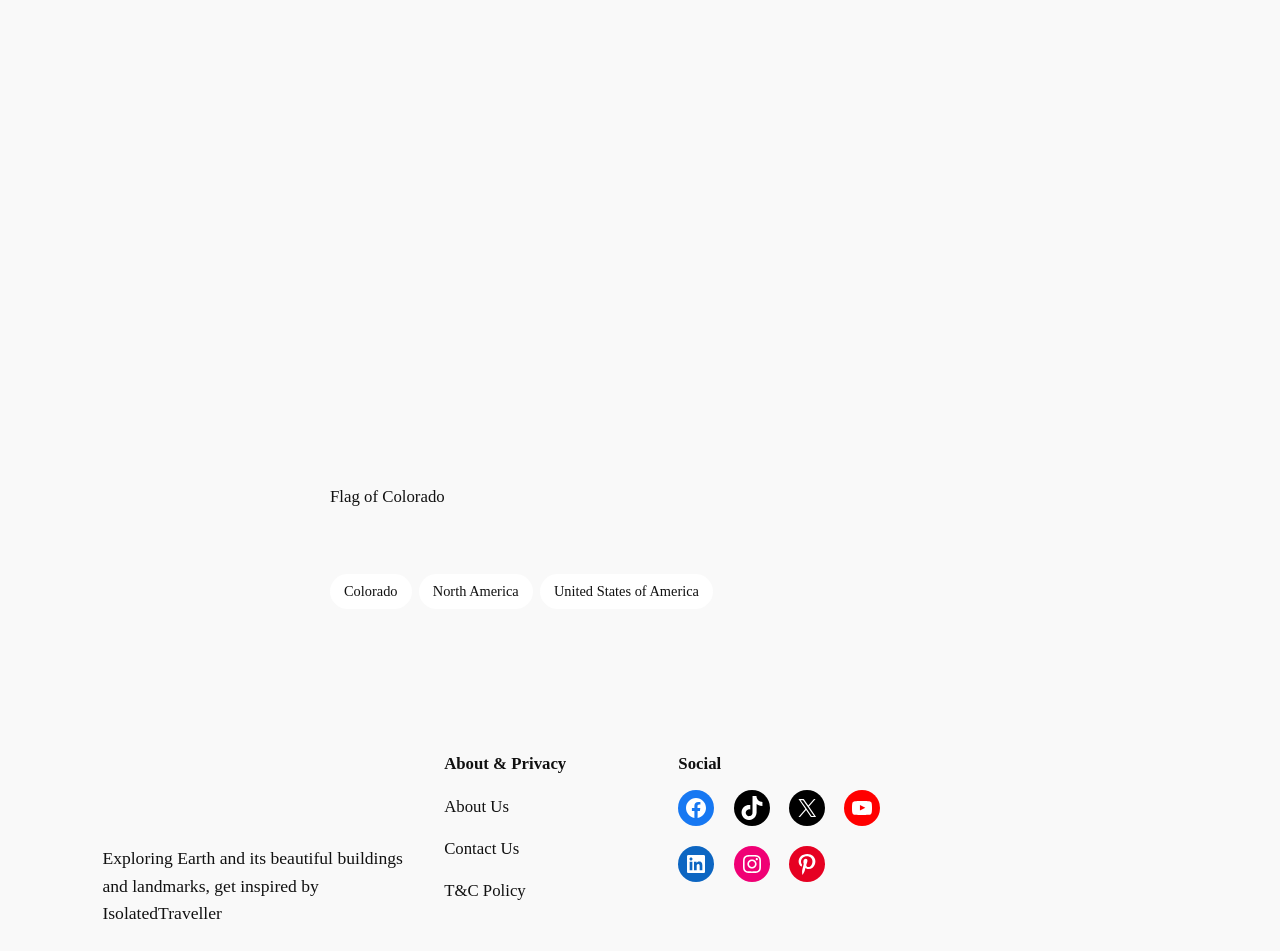Locate the bounding box coordinates of the region to be clicked to comply with the following instruction: "Explore United States of America". The coordinates must be four float numbers between 0 and 1, in the form [left, top, right, bottom].

[0.422, 0.604, 0.557, 0.64]